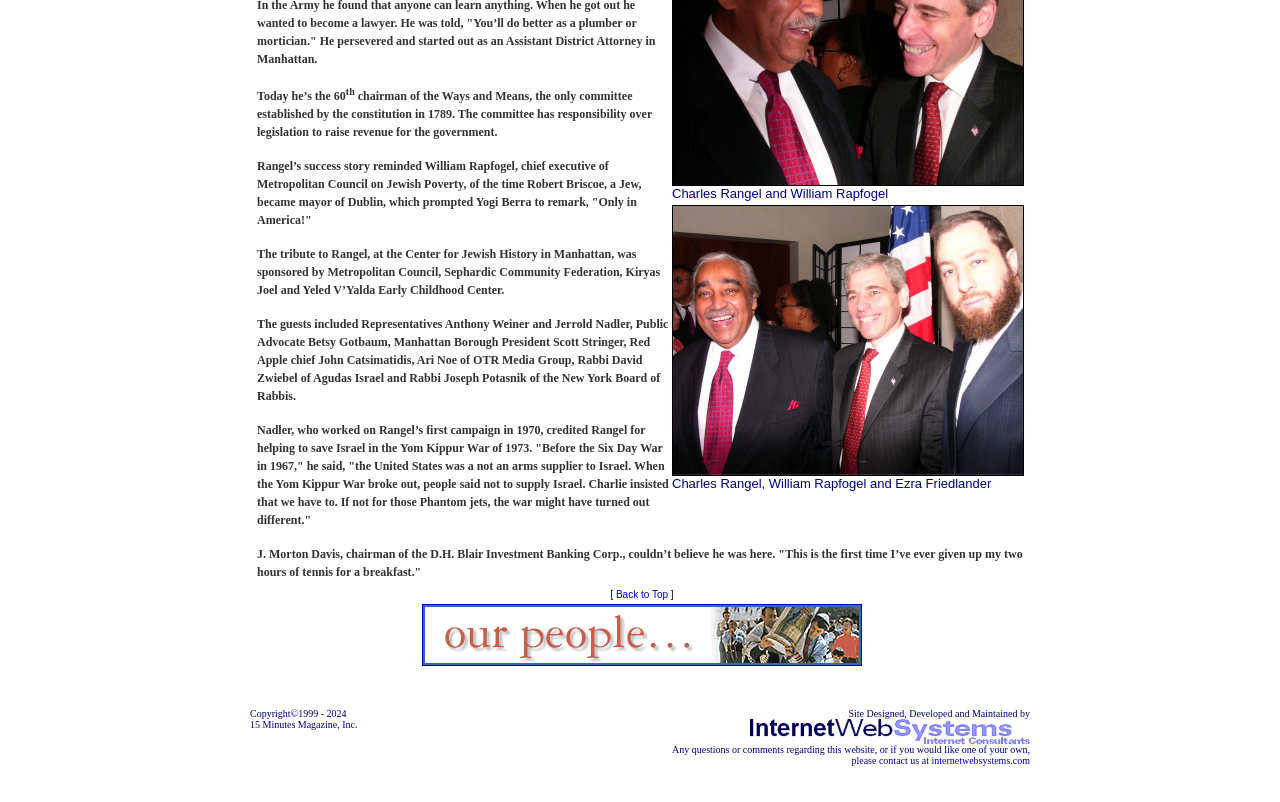Show the bounding box coordinates for the HTML element as described: "internetwebsystems.com".

[0.728, 0.941, 0.805, 0.955]